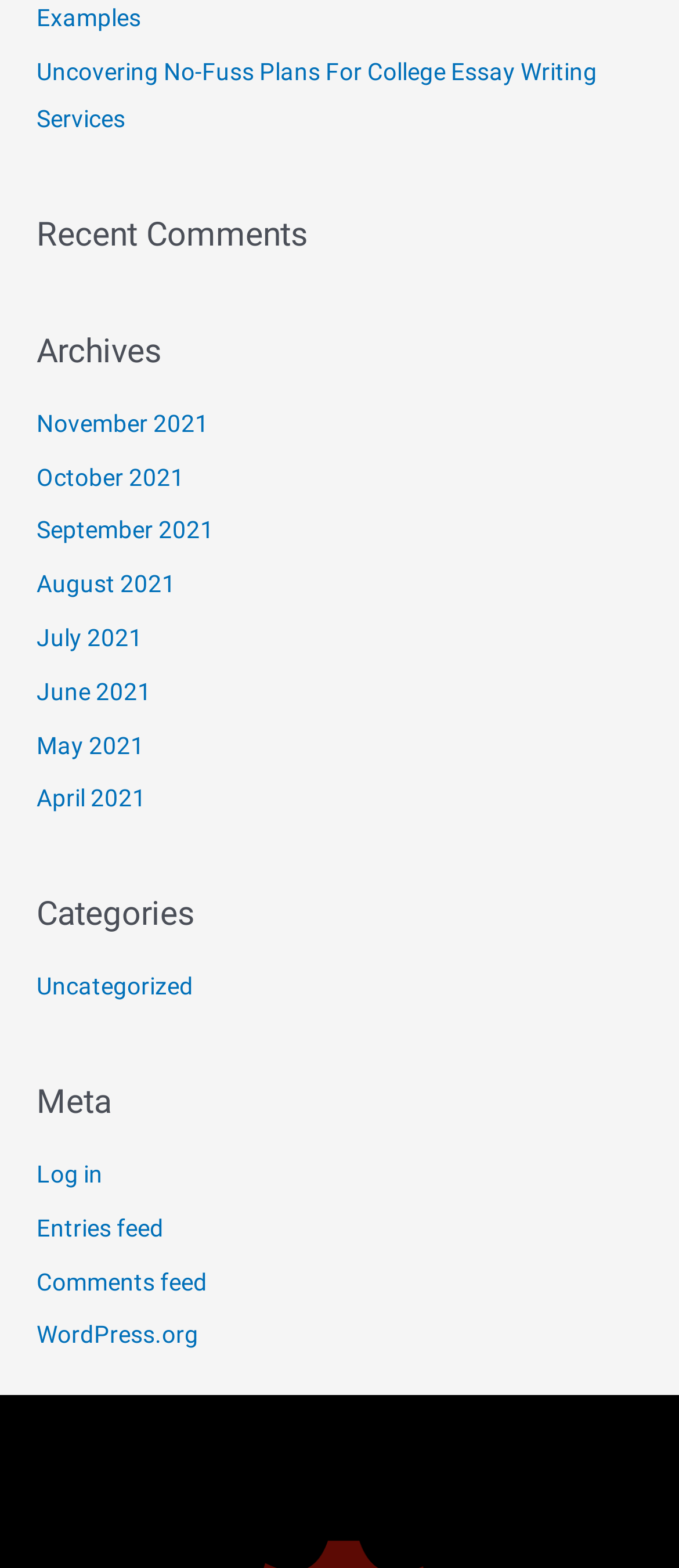Please identify the bounding box coordinates for the region that you need to click to follow this instruction: "View recent comments".

[0.054, 0.134, 0.946, 0.166]